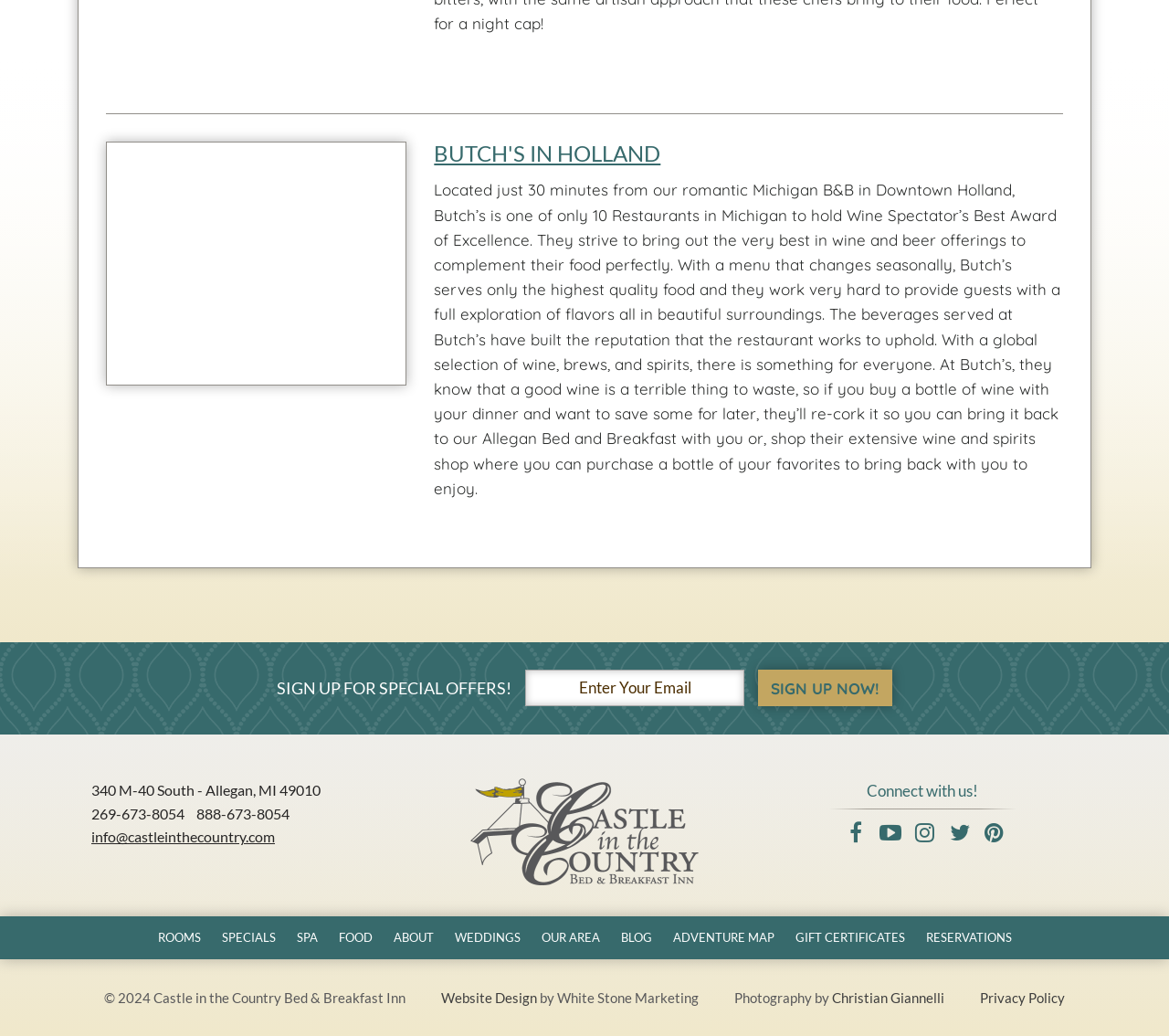Please respond in a single word or phrase: 
What can be purchased at Butch's?

Wine and spirits